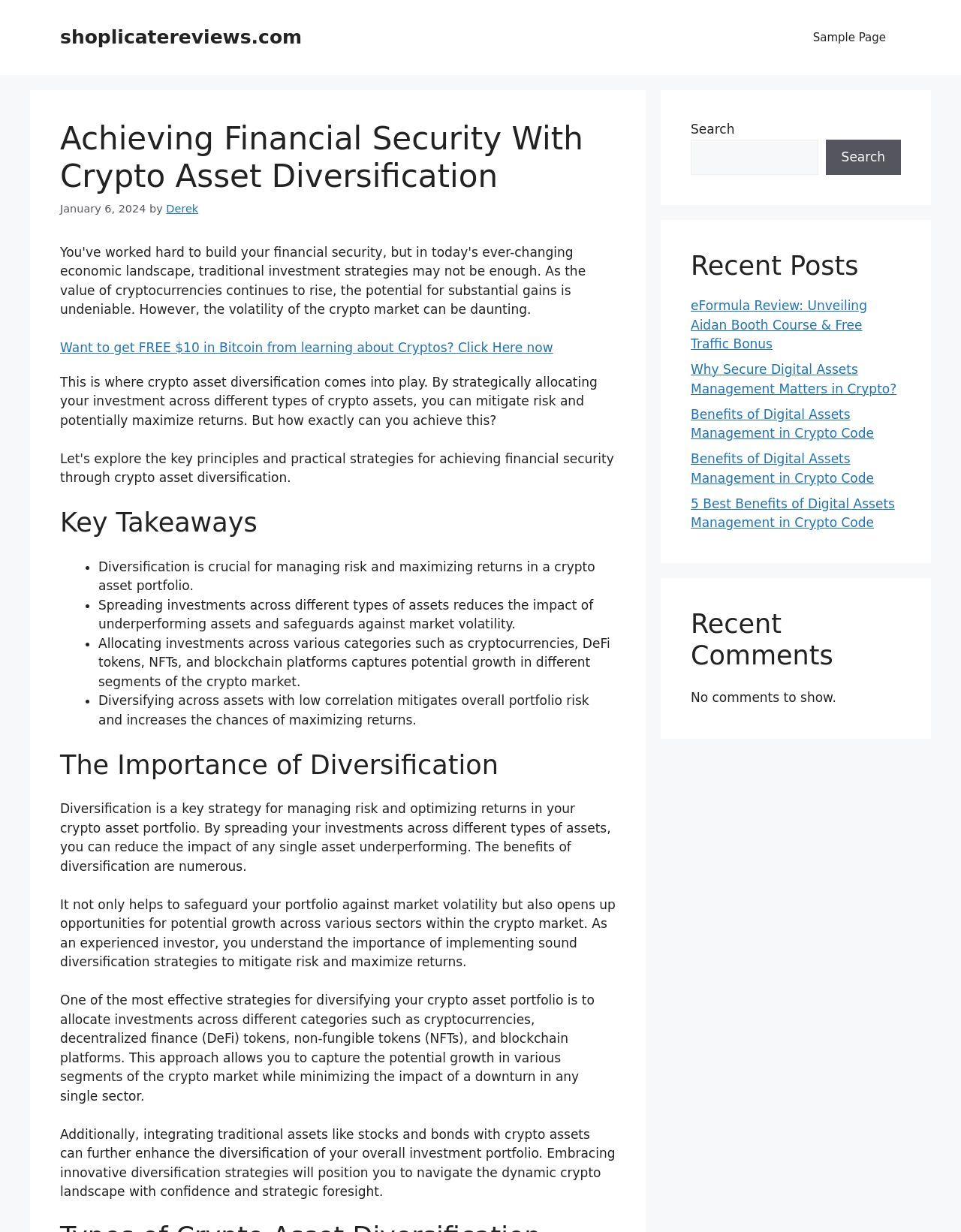Reply to the question with a single word or phrase:
What is the function of the search box?

To search the website